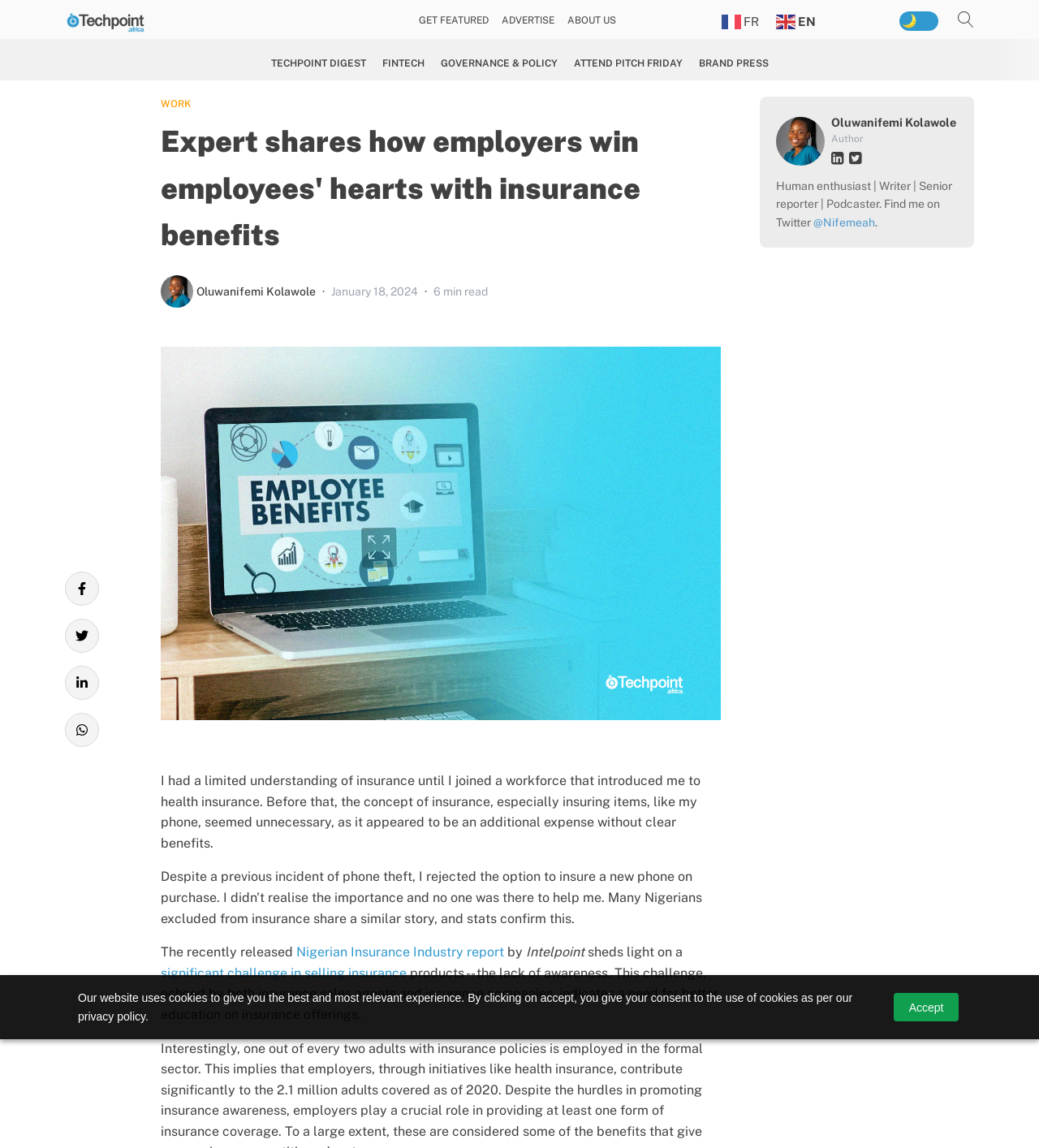Give a one-word or short phrase answer to this question: 
What is the language of the webpage?

English